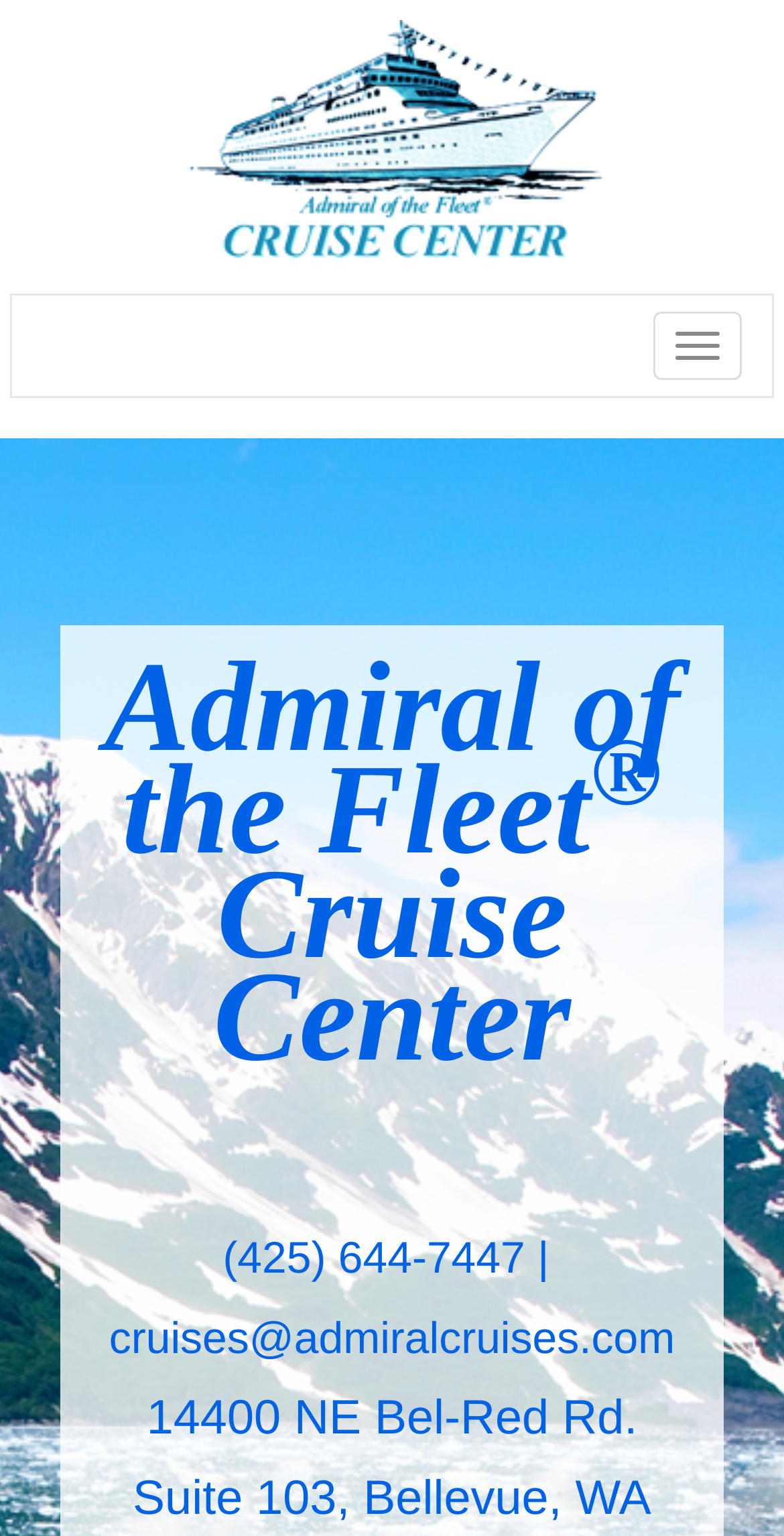Please find and provide the title of the webpage.

Admiral of the Fleet® Cruise Center